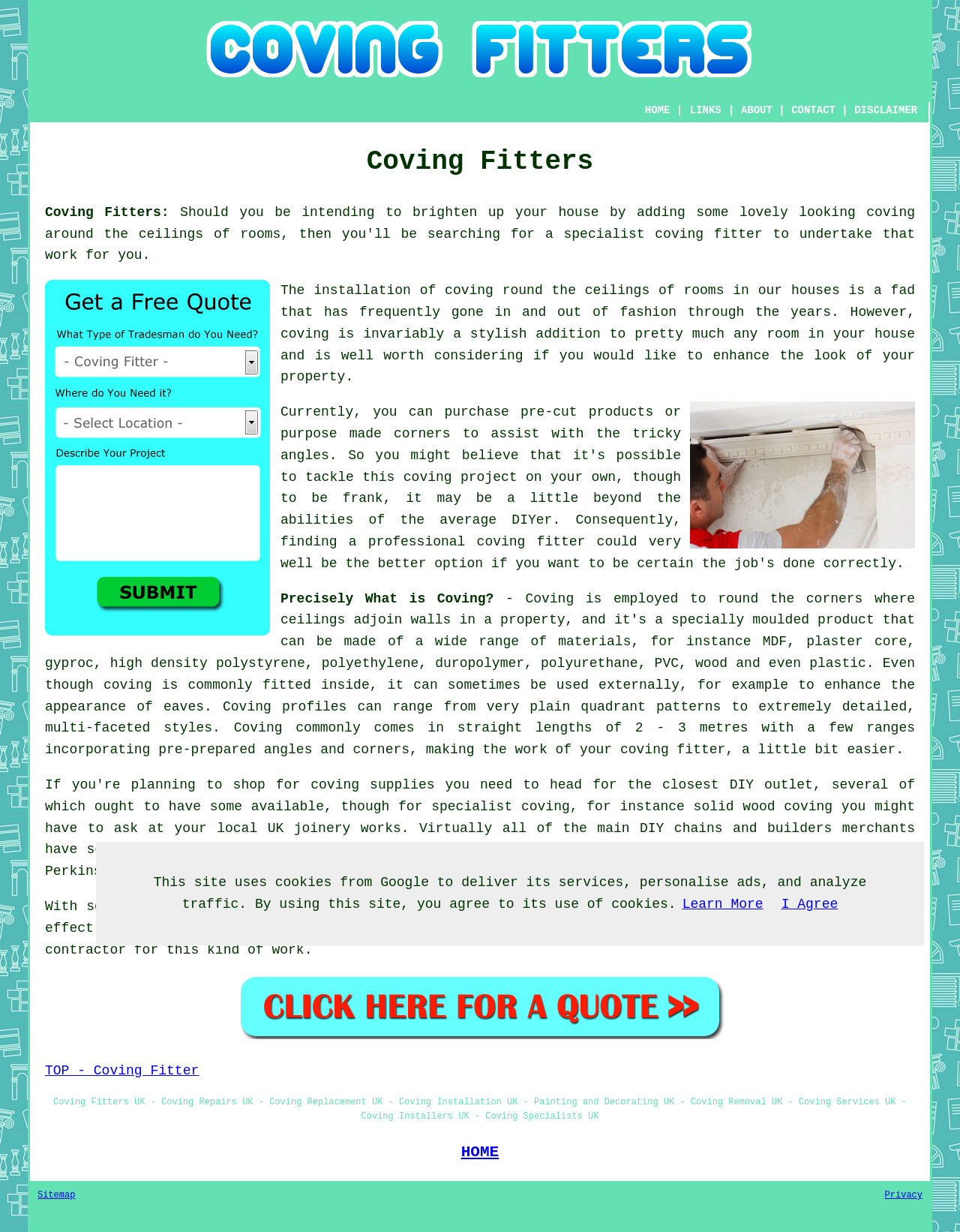What is the main topic of this webpage?
From the image, respond using a single word or phrase.

Coving Fitters